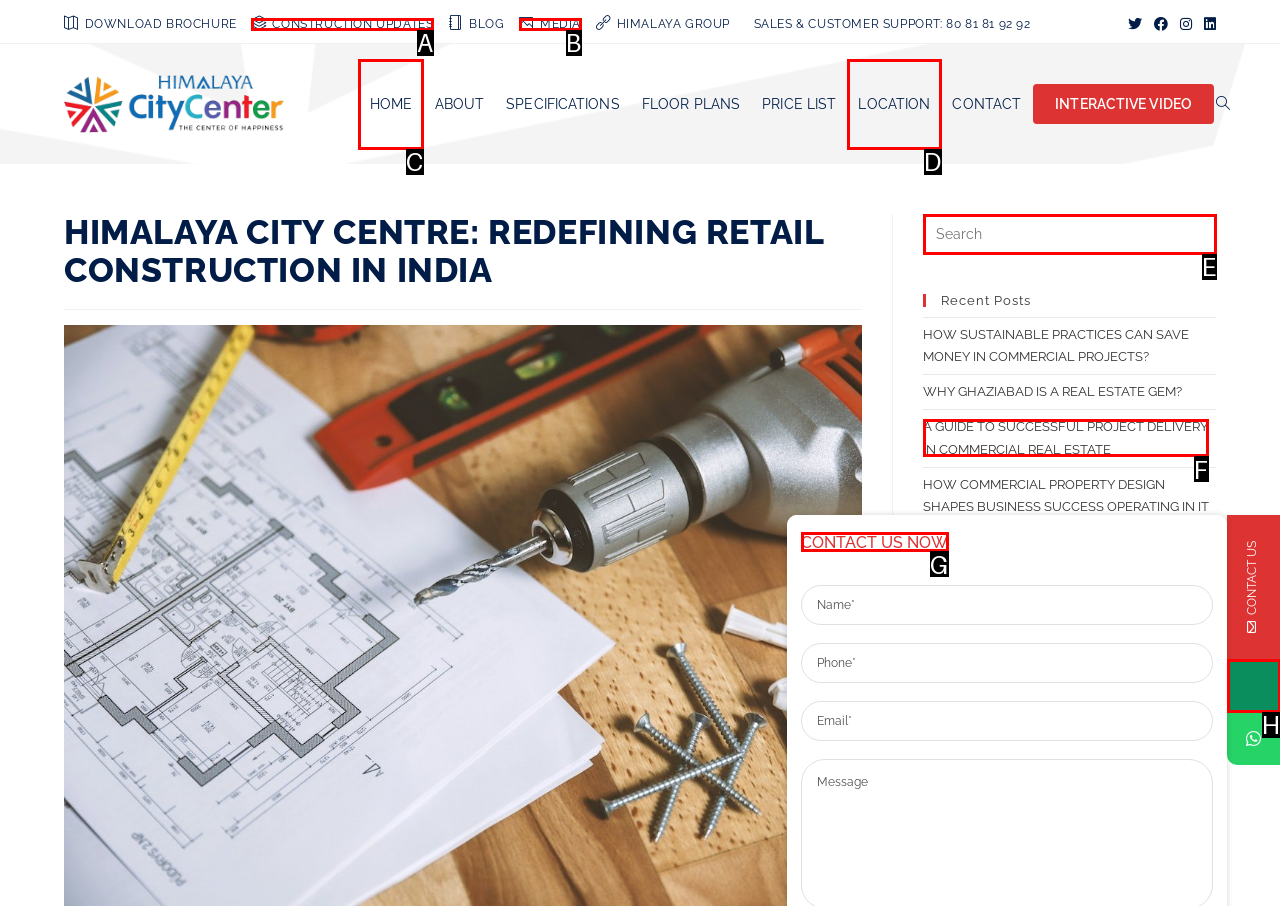Choose the UI element to click on to achieve this task: Contact us now. Reply with the letter representing the selected element.

G